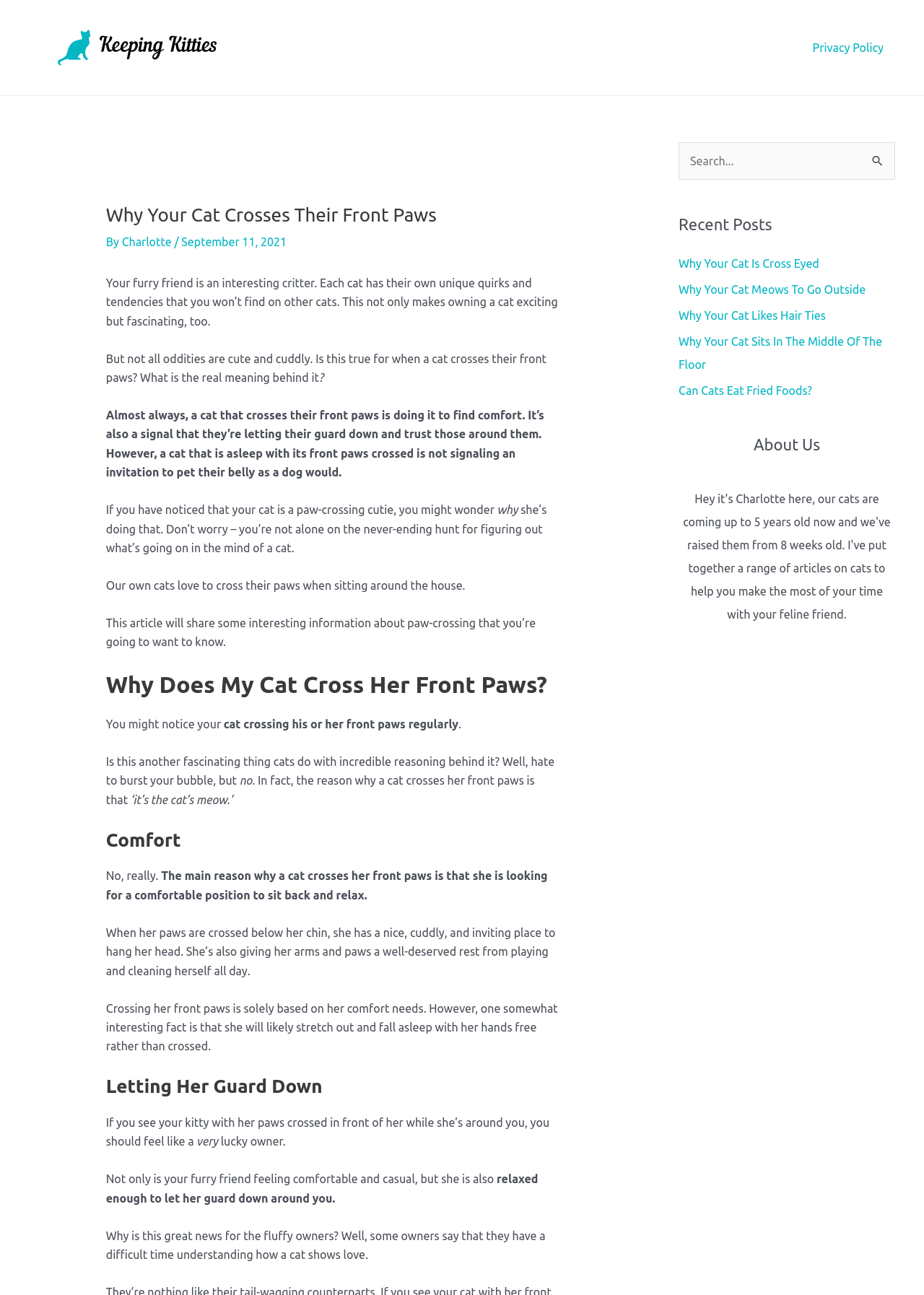Please specify the bounding box coordinates of the clickable section necessary to execute the following command: "Read the 'Why Your Cat Crosses Her Front Paws?' article".

[0.115, 0.517, 0.604, 0.541]